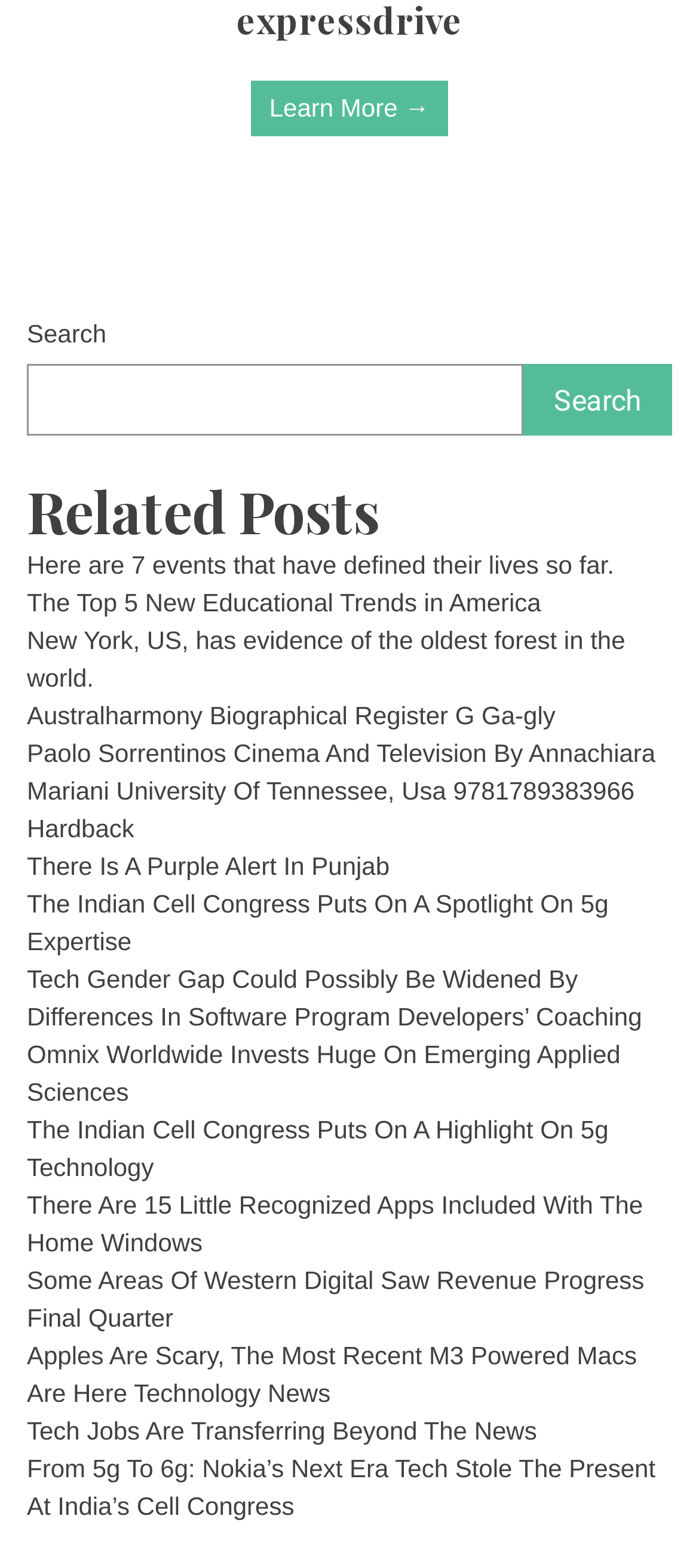Please identify the bounding box coordinates of the element on the webpage that should be clicked to follow this instruction: "Explore the related post about New York". The bounding box coordinates should be given as four float numbers between 0 and 1, formatted as [left, top, right, bottom].

[0.038, 0.399, 0.895, 0.442]